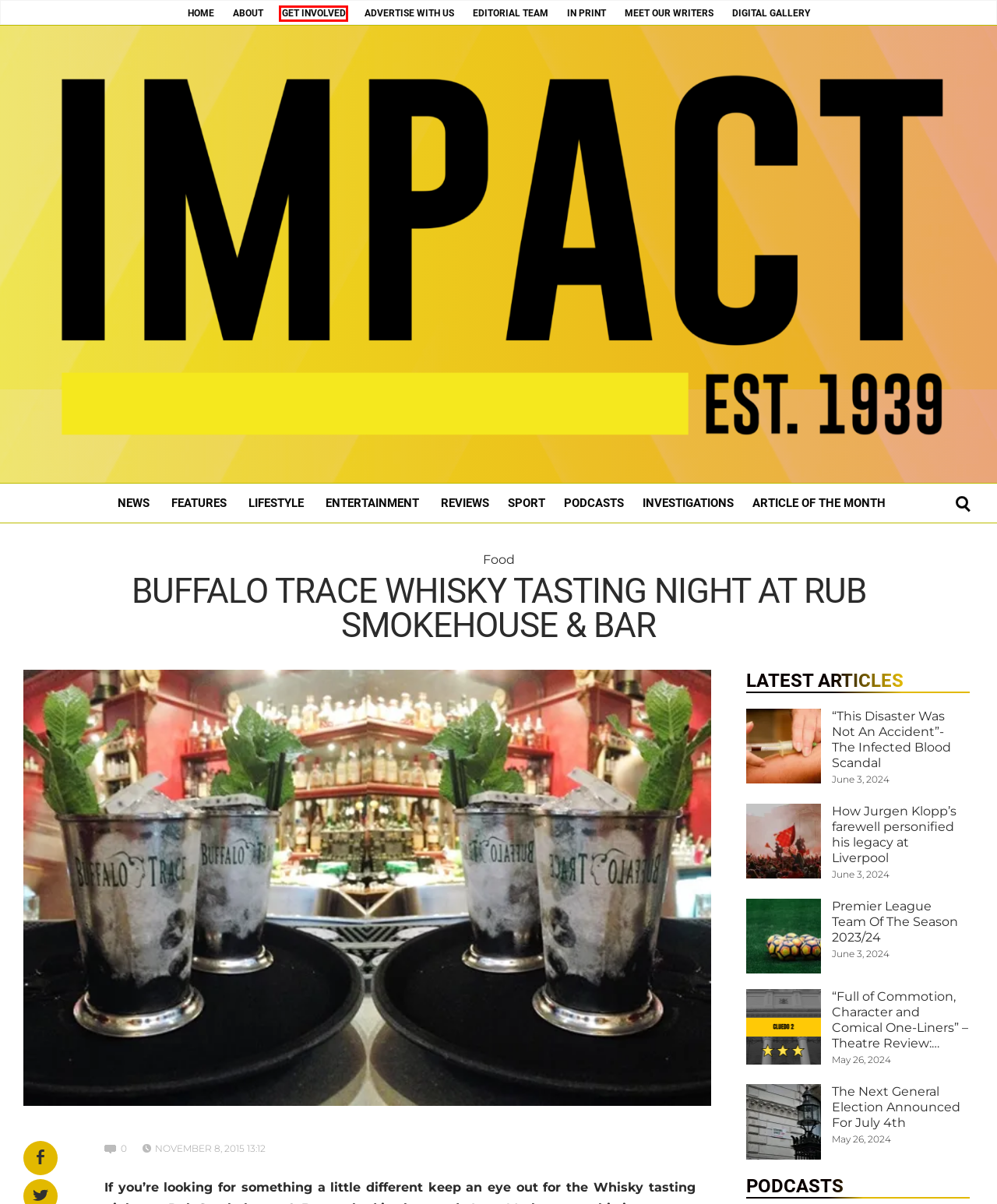You are given a screenshot of a webpage with a red rectangle bounding box around a UI element. Select the webpage description that best matches the new webpage after clicking the element in the bounding box. Here are the candidates:
A. Get Involved - Impact Magazine
B. Lifestyle - Impact Magazine
C. News - Impact Magazine
D. The Next General Election Announced For July 4th - Impact Magazine
E. Impact Magazine - The University of Nottingham's Student Magazine
F. Food Archives - Impact Magazine
G. How Jurgen Klopp's farewell personified his legacy at Liverpool - Impact Magazine
H. "This Disaster Was Not An Accident"- The Infected Blood Scandal - Impact Magazine

A